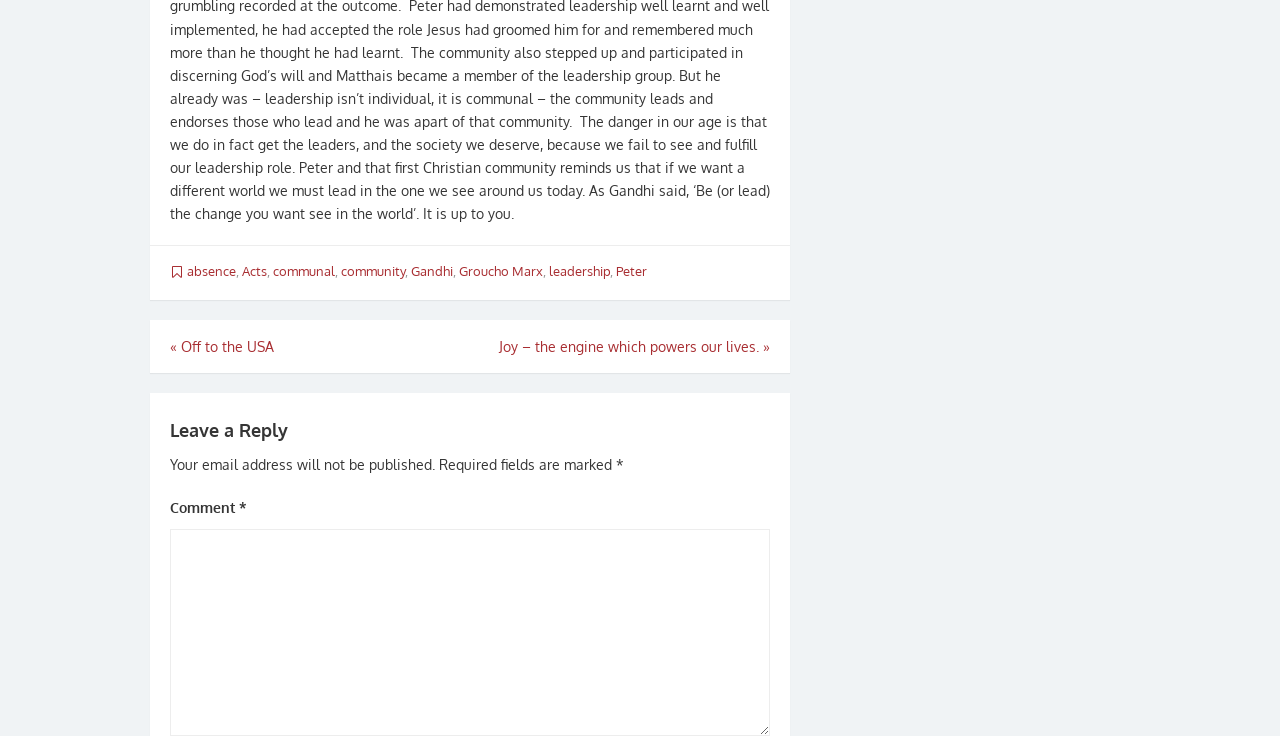Identify the bounding box coordinates necessary to click and complete the given instruction: "Leave a comment".

[0.133, 0.719, 0.602, 1.0]